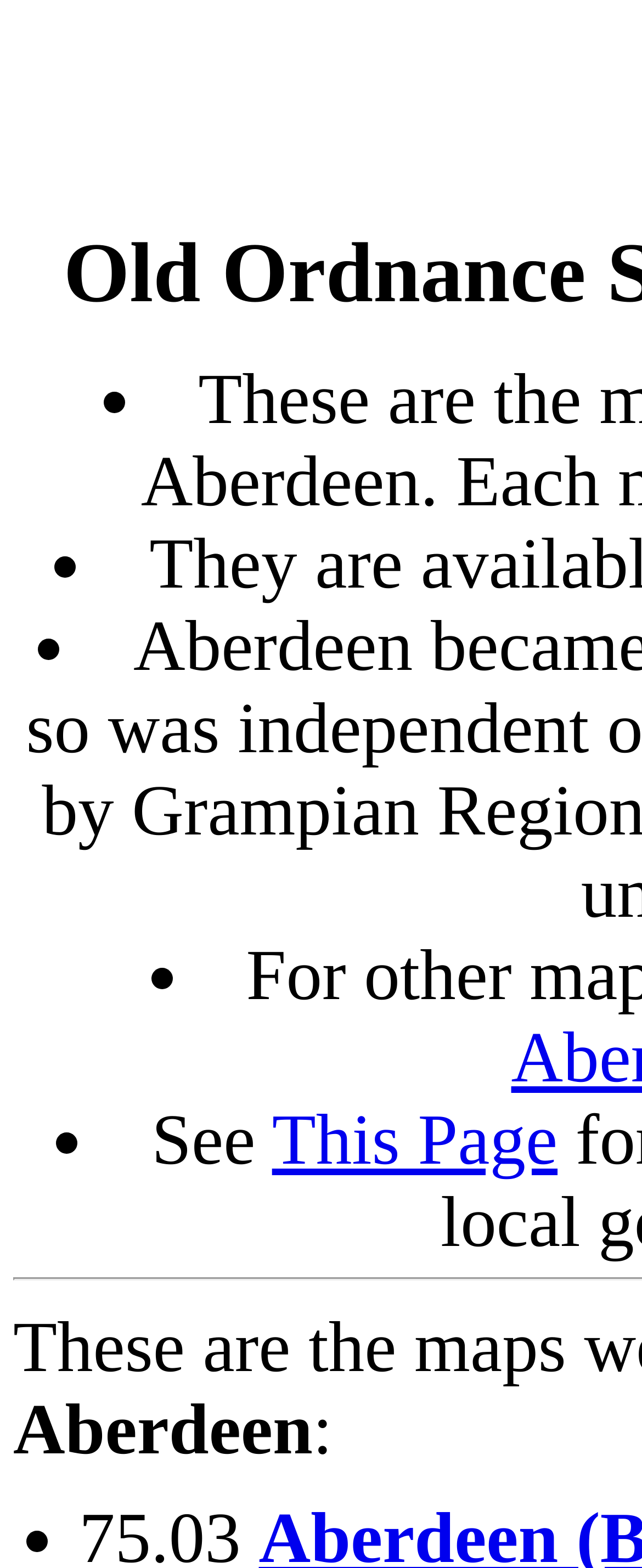What city is mentioned on the page?
Examine the screenshot and reply with a single word or phrase.

Aberdeen